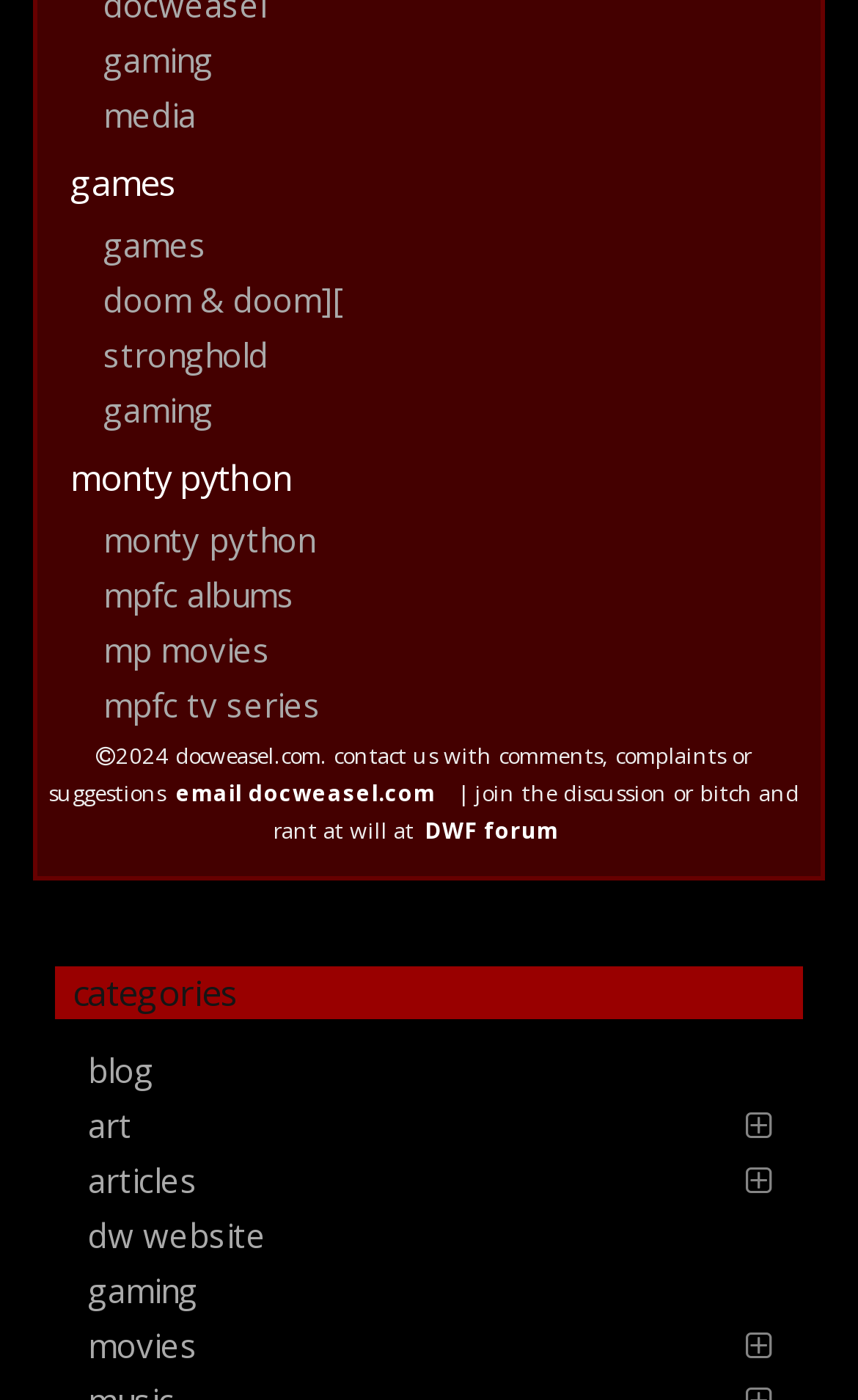What is the category below 'monty python'?
Using the screenshot, give a one-word or short phrase answer.

mpfc albums